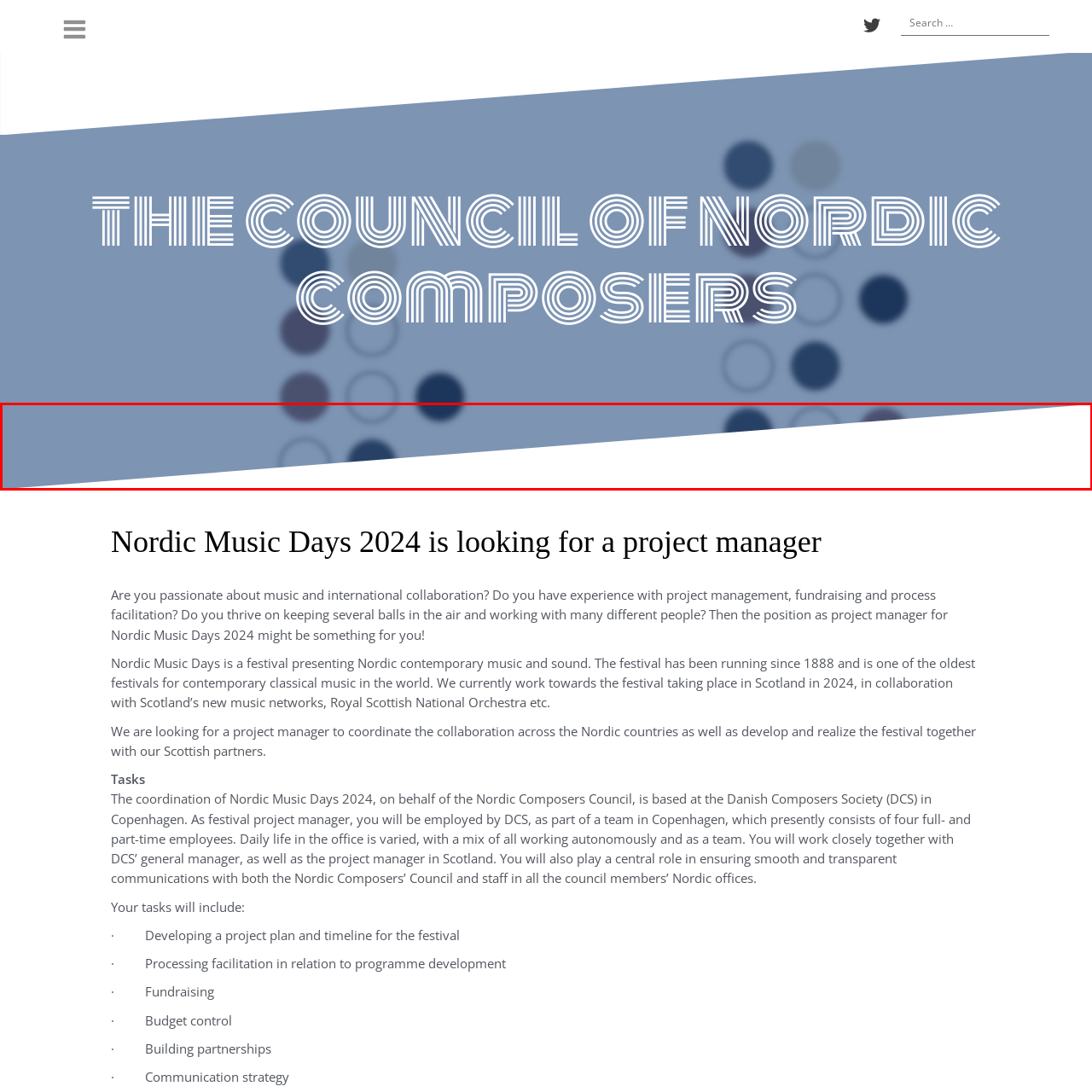Concentrate on the image inside the red border and answer the question in one word or phrase: 
Is the image related to a music event?

Yes